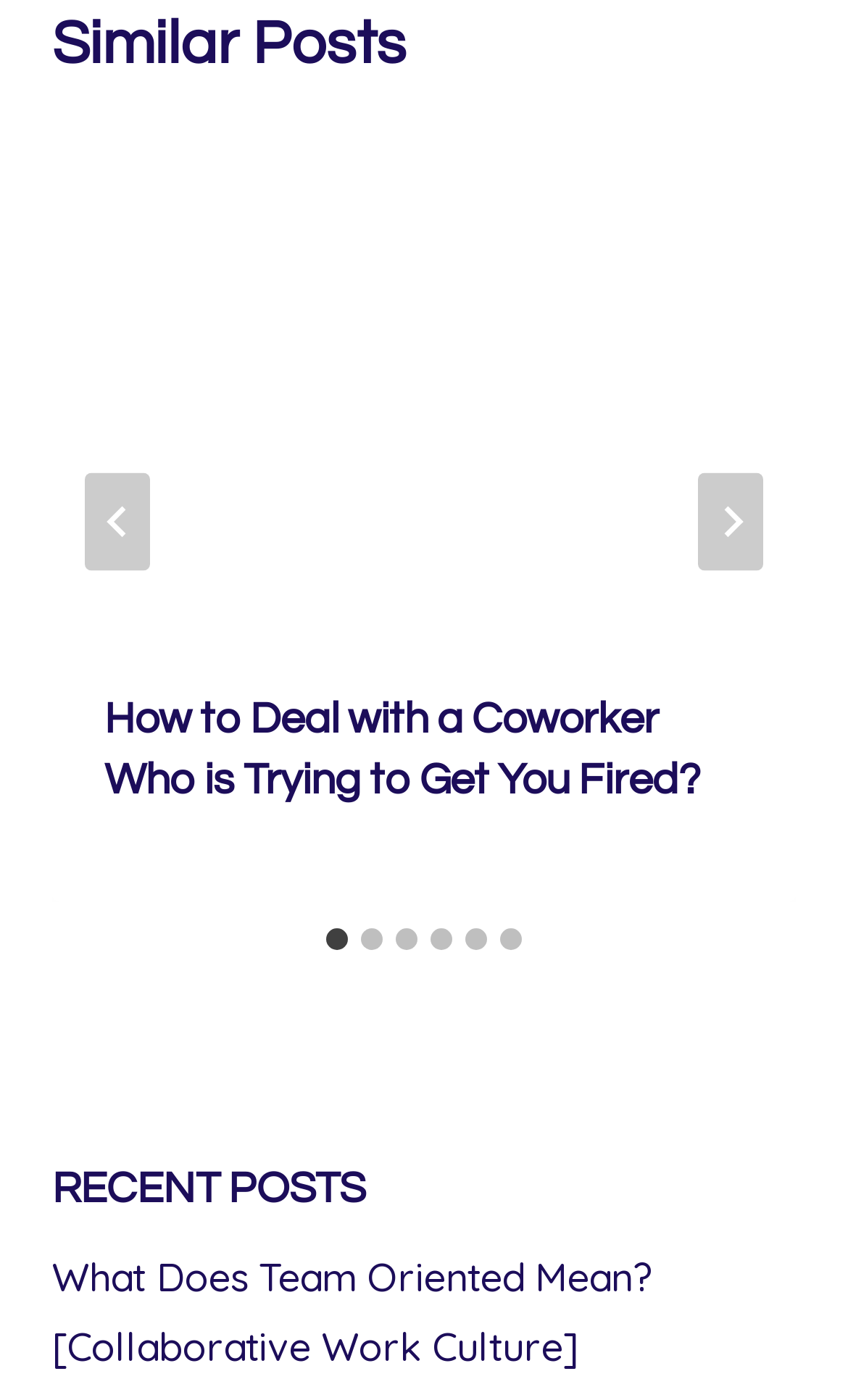Given the element description: "aria-label="Go to last slide"", predict the bounding box coordinates of the UI element it refers to, using four float numbers between 0 and 1, i.e., [left, top, right, bottom].

[0.1, 0.337, 0.177, 0.407]